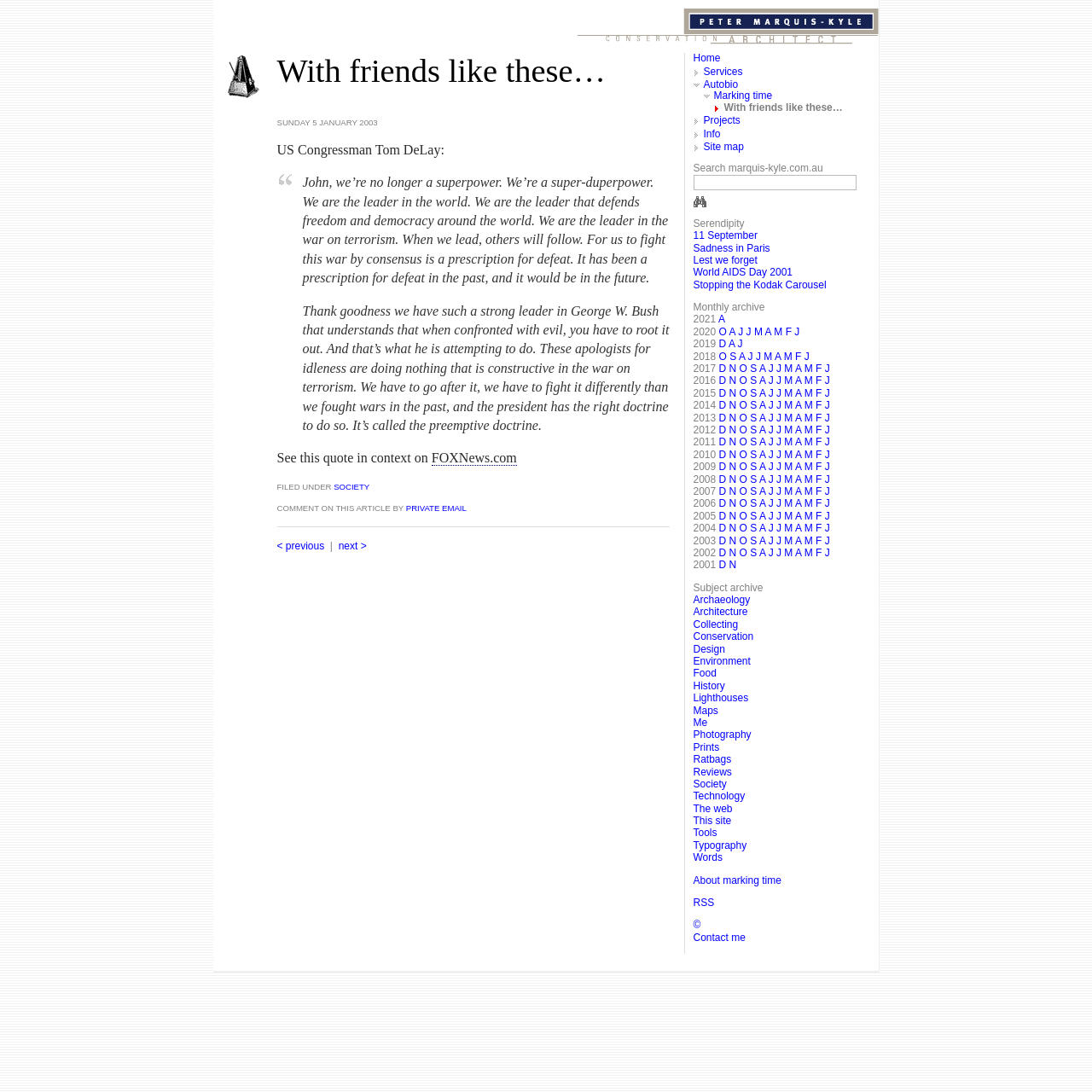Find the bounding box coordinates for the area that must be clicked to perform this action: "Click the 'SOCIETY' link".

[0.303, 0.441, 0.338, 0.45]